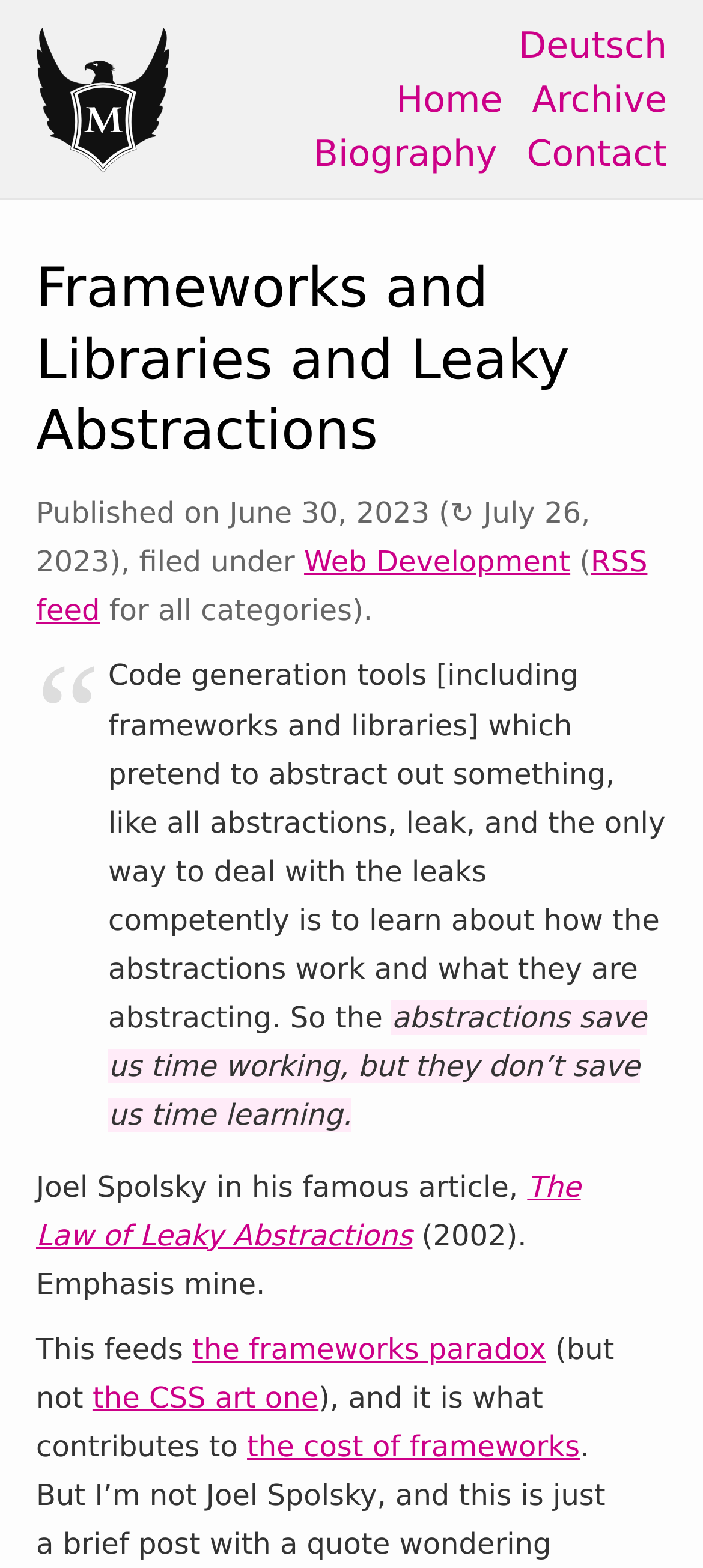Bounding box coordinates are to be given in the format (top-left x, top-left y, bottom-right x, bottom-right y). All values must be floating point numbers between 0 and 1. Provide the bounding box coordinate for the UI element described as: Contact

[0.749, 0.084, 0.949, 0.111]